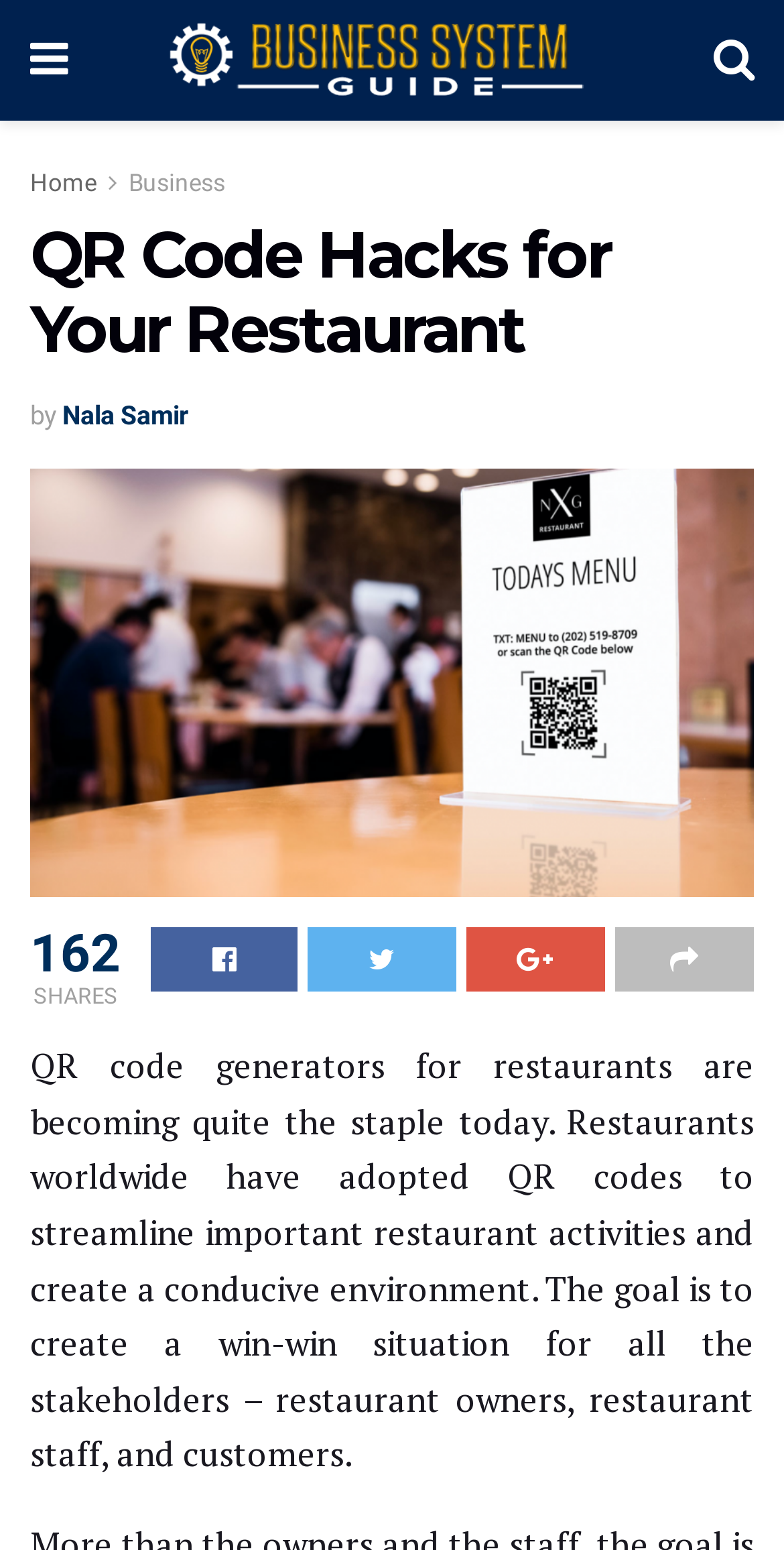What is the author of the article?
Respond to the question with a well-detailed and thorough answer.

I found the author's name by looking at the text 'by' followed by a link with the text 'Nala Samir', which suggests that Nala Samir is the author of the article.